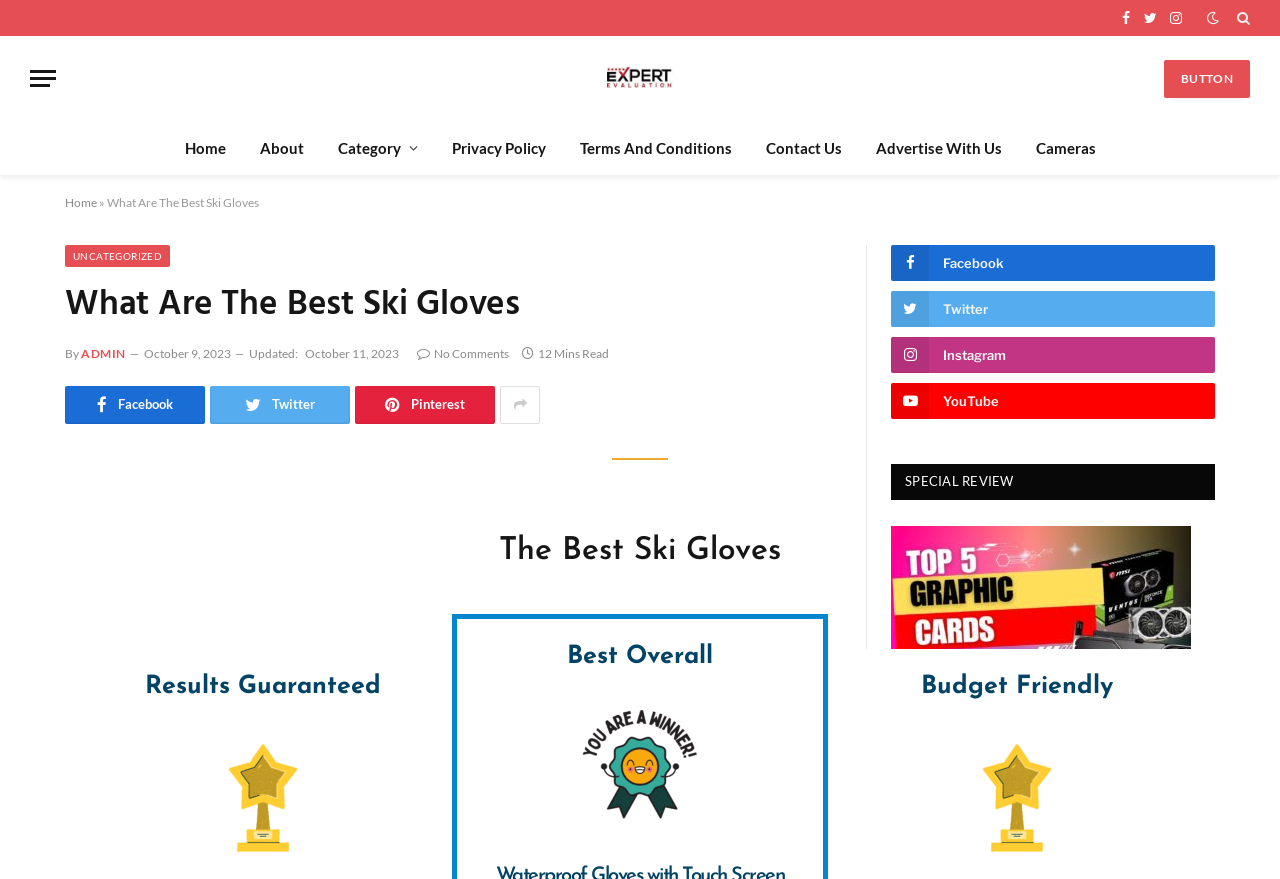Identify the bounding box for the described UI element. Provide the coordinates in (top-left x, top-left y, bottom-right x, bottom-right y) format with values ranging from 0 to 1: parent_node: SPECIAL REVIEW

[0.696, 0.775, 0.93, 0.794]